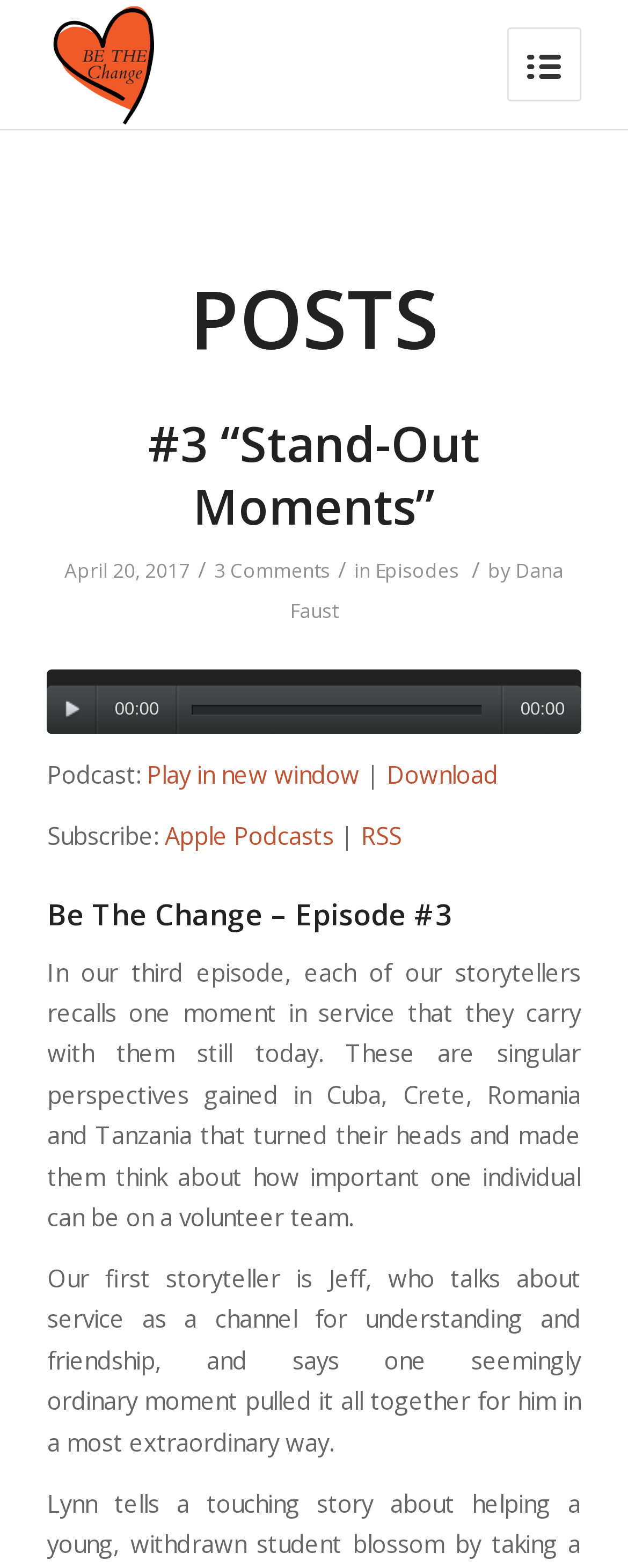Pinpoint the bounding box coordinates of the area that should be clicked to complete the following instruction: "Click on the 'bethechange.blog' link". The coordinates must be given as four float numbers between 0 and 1, i.e., [left, top, right, bottom].

[0.075, 0.0, 0.755, 0.082]